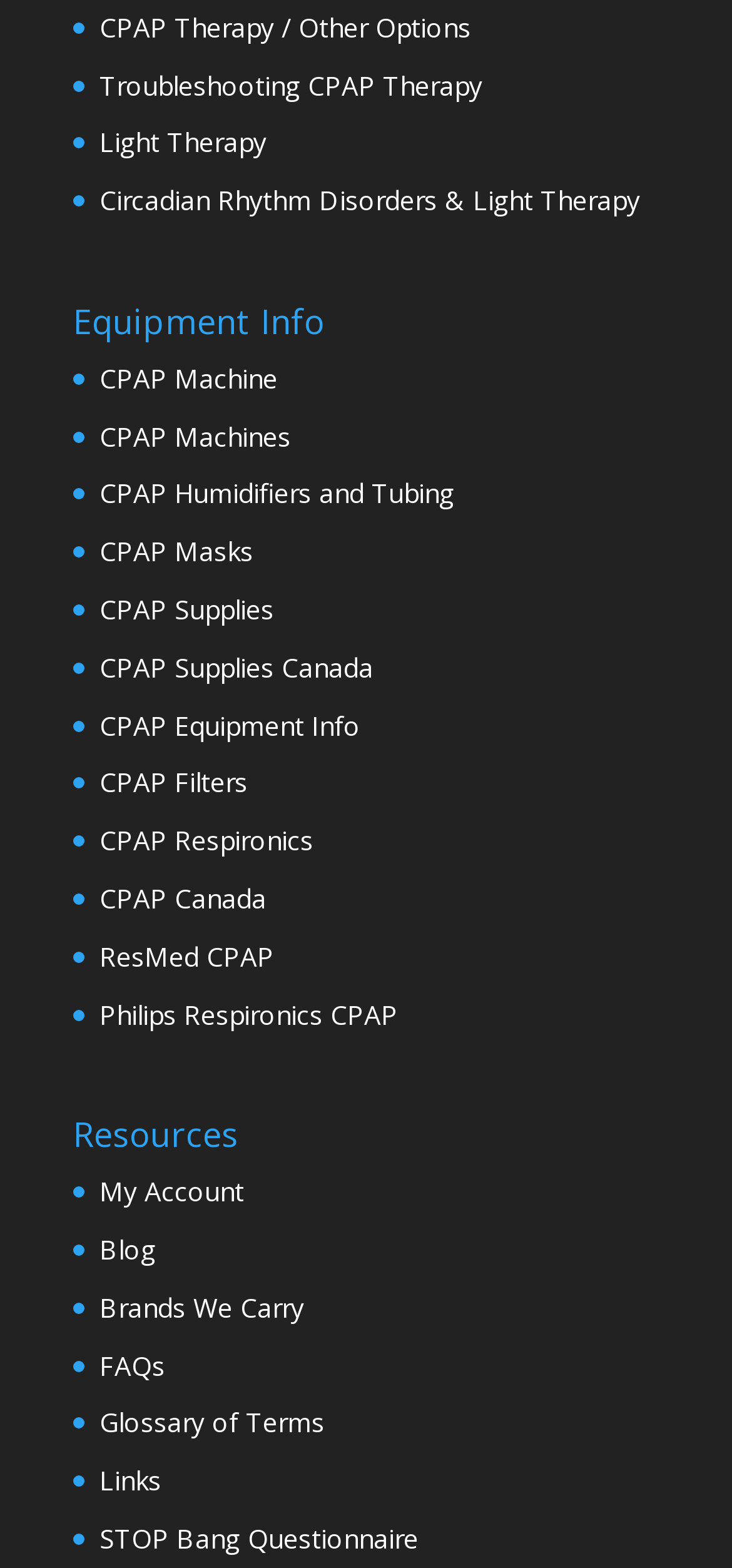Give a one-word or one-phrase response to the question:
How many links are there under the 'Resources' heading?

7